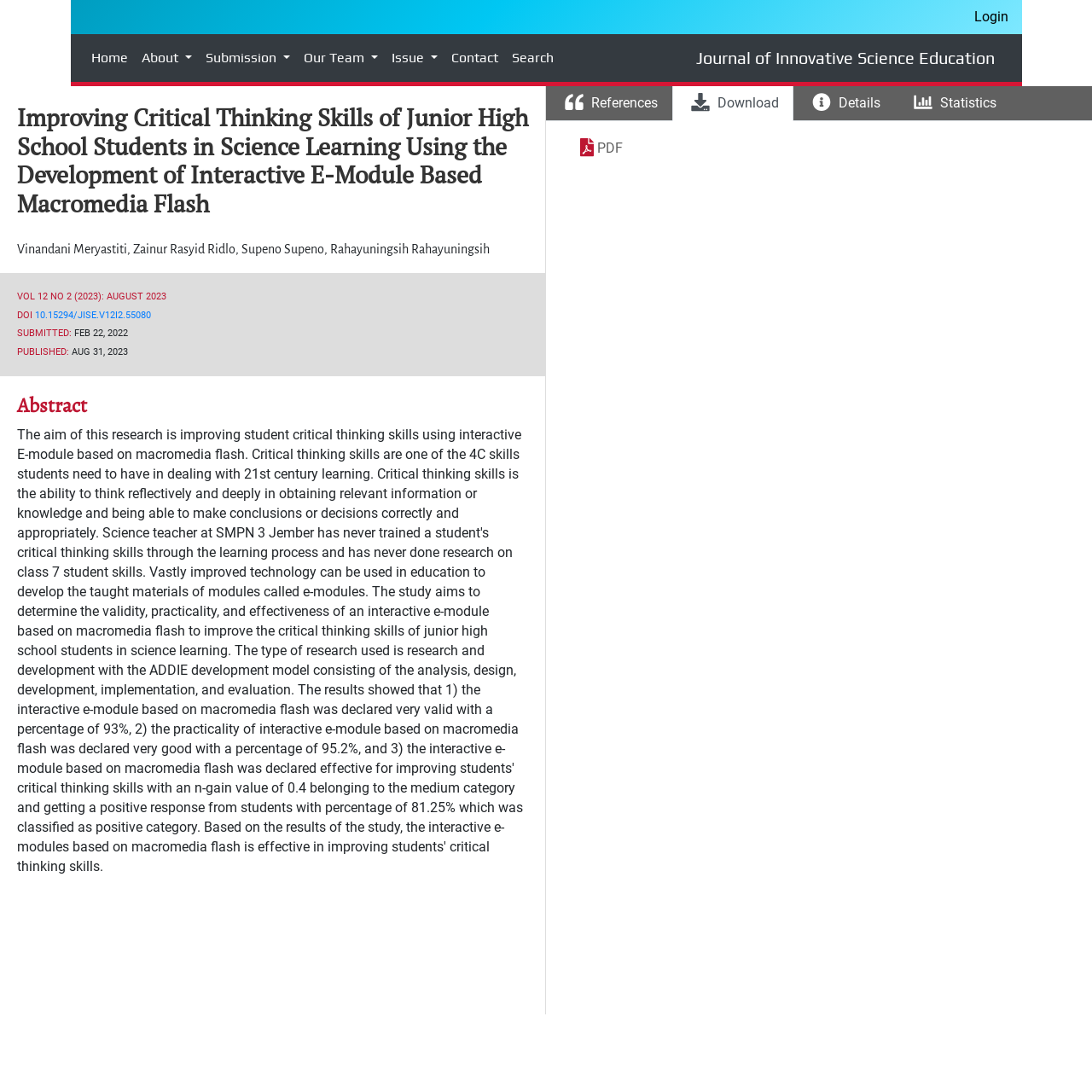Identify the bounding box coordinates of the specific part of the webpage to click to complete this instruction: "Read the Abstract".

[0.016, 0.36, 0.484, 0.383]